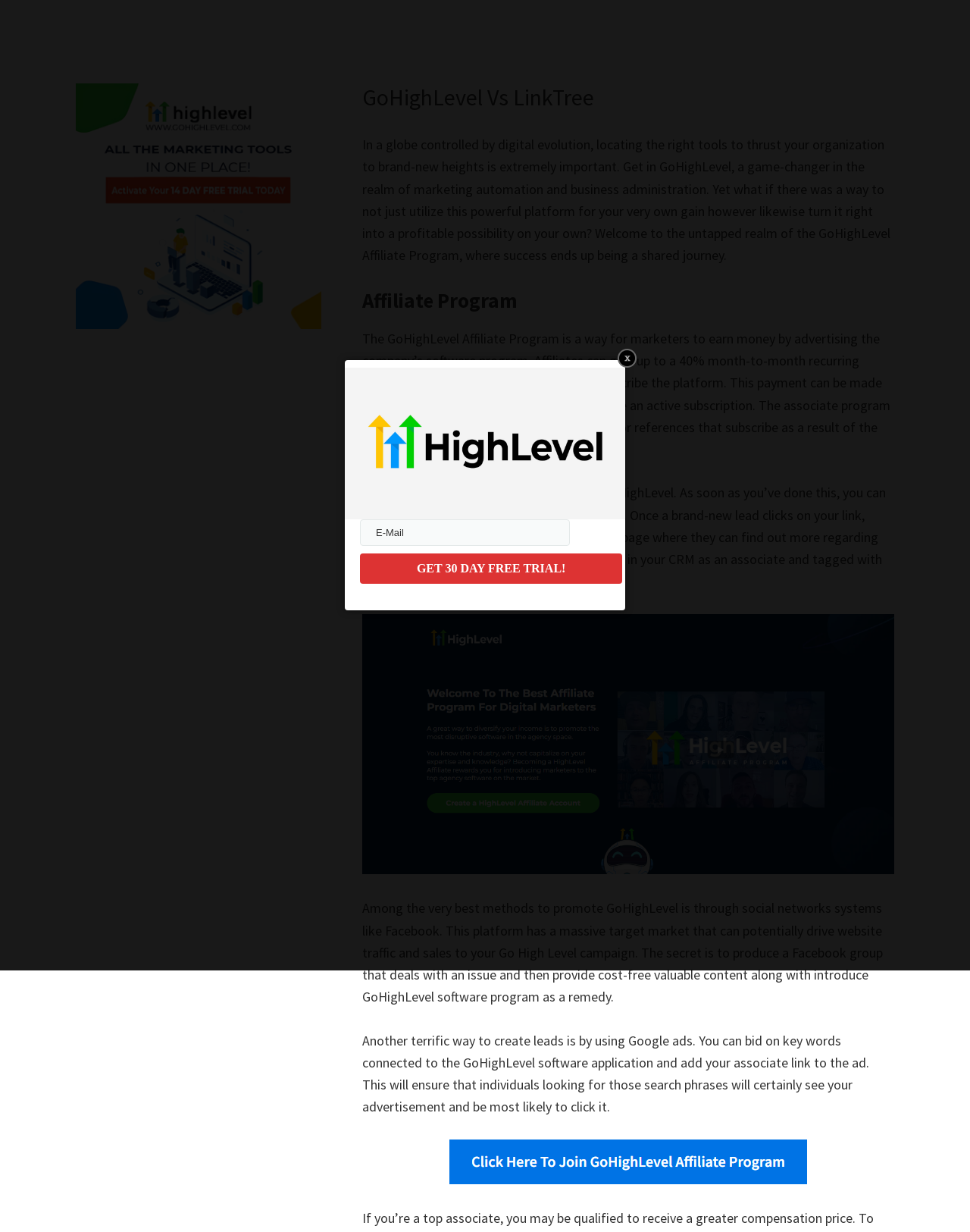What is the purpose of the 'GET 30 DAY FREE TRIAL!' button?
From the screenshot, provide a brief answer in one word or phrase.

To start a free trial